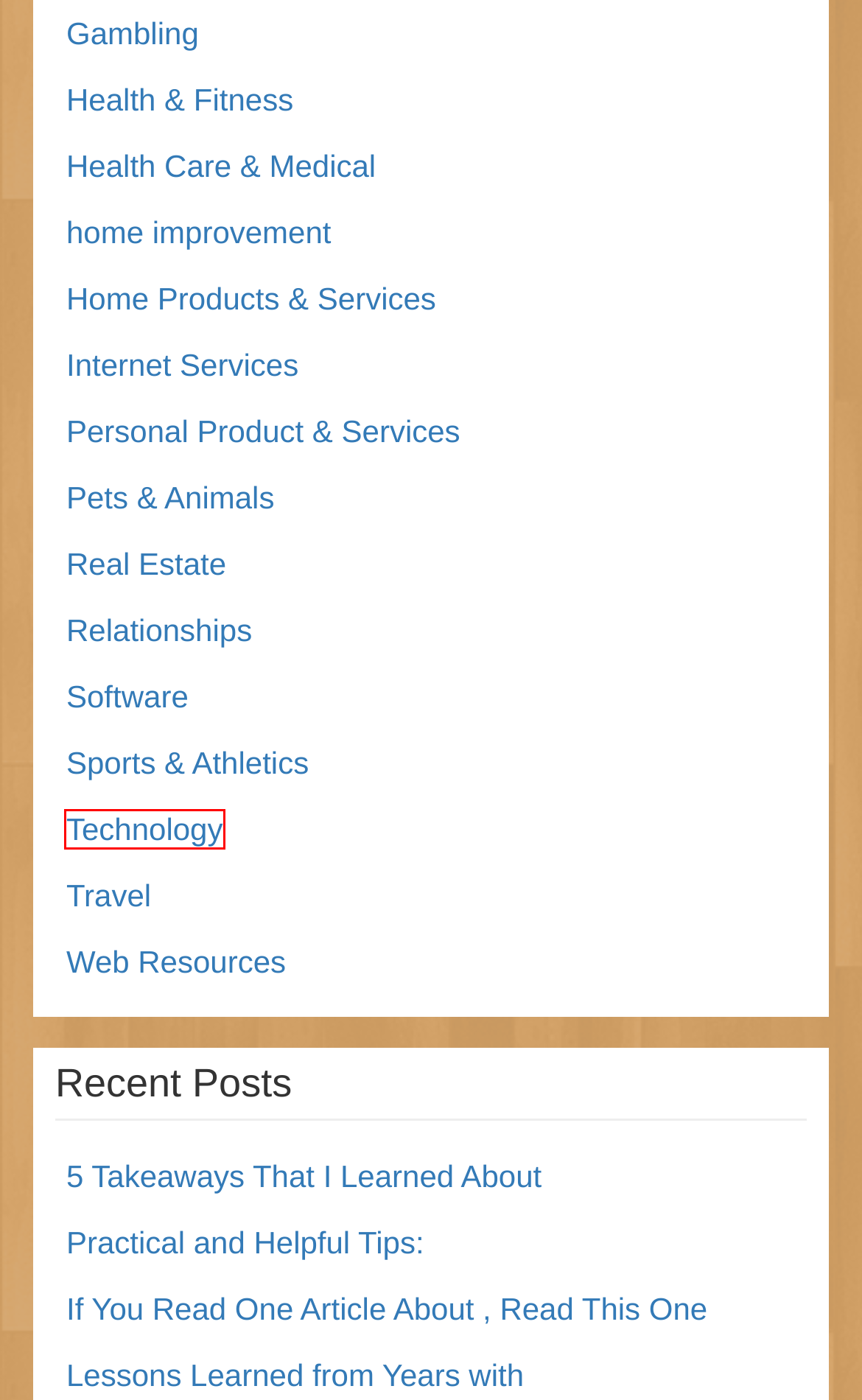Examine the webpage screenshot and identify the UI element enclosed in the red bounding box. Pick the webpage description that most accurately matches the new webpage after clicking the selected element. Here are the candidates:
A. Health & Fitness – Home Design Articles
B. Software – Home Design Articles
C. Sports & Athletics – Home Design Articles
D. Practical and Helpful Tips: – Home Design Articles
E. Gambling – Home Design Articles
F. If You Read One Article About , Read This One – Home Design Articles
G. Technology – Home Design Articles
H. home improvement – Home Design Articles

G